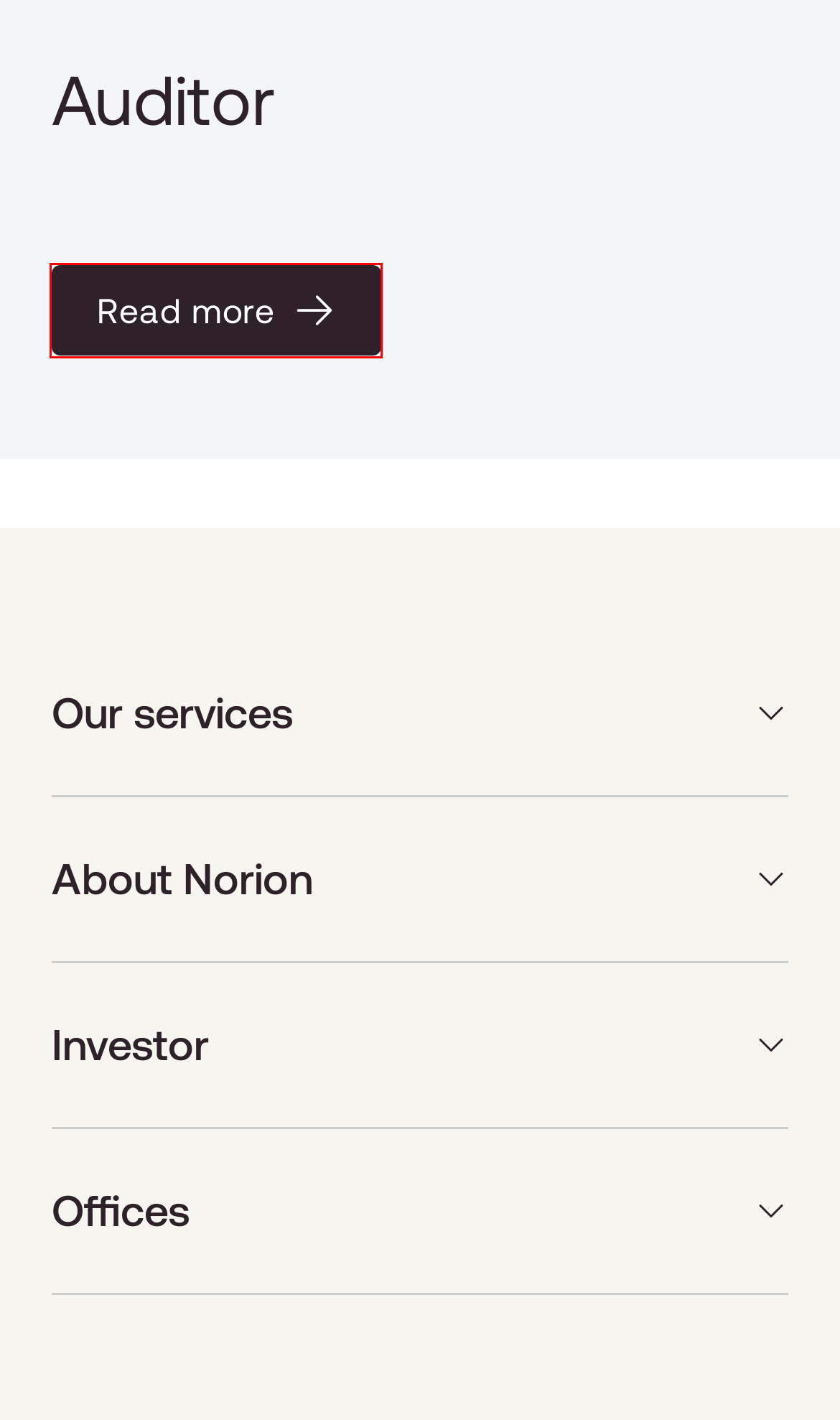Given a webpage screenshot with a red bounding box around a UI element, choose the webpage description that best matches the new webpage after clicking the element within the bounding box. Here are the candidates:
A. Remuneration system information | Norion Bank
B. Norion Bank senior management | Norion Bank
C. Board of Directors | Norion Bank
D. Norion Bank
E. Auditor | Norion Bank
F. Annual General Meeting | Norion Bank
G. Internal governance and control | Norion Bank
H. Nomination Committee and other committees | Norion Bank

E